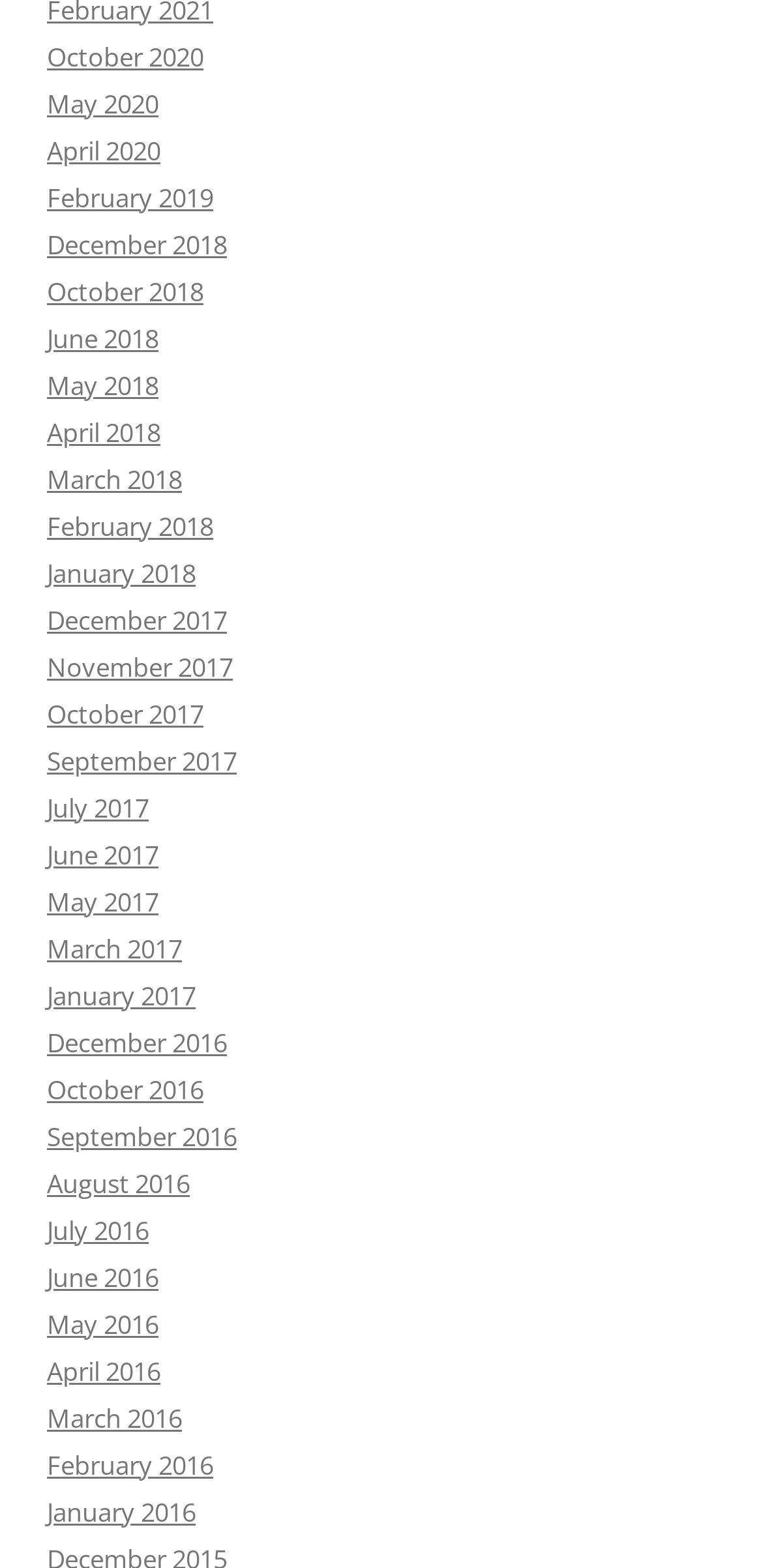How many months are listed for the year 2017?
Can you give a detailed and elaborate answer to the question?

I counted the number of links for the year 2017 and found that there are 6 links, namely January 2017, March 2017, May 2017, July 2017, September 2017, and October 2017.